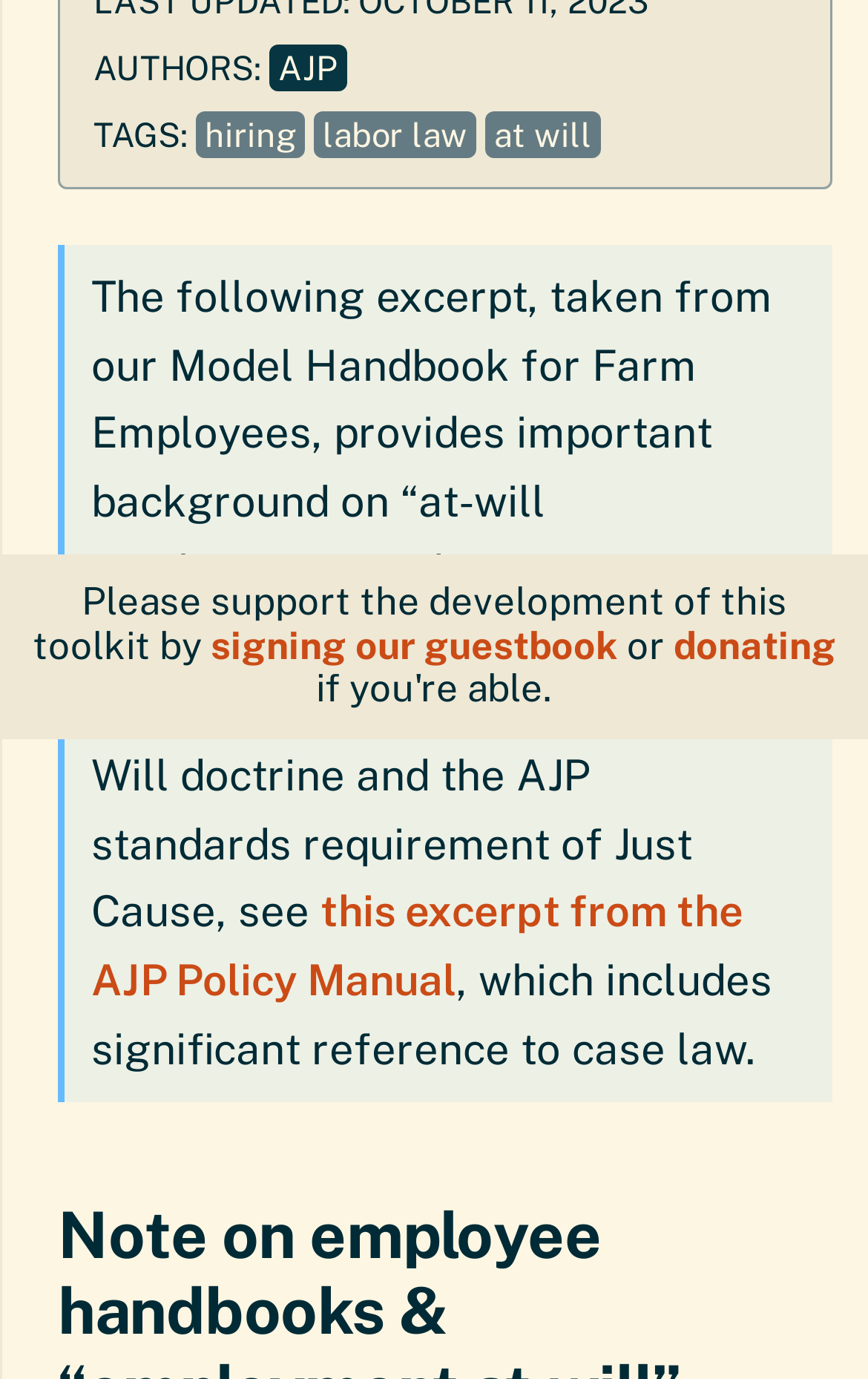From the webpage screenshot, predict the bounding box coordinates (top-left x, top-left y, bottom-right x, bottom-right y) for the UI element described here: signing our guestbook

[0.242, 0.452, 0.712, 0.484]